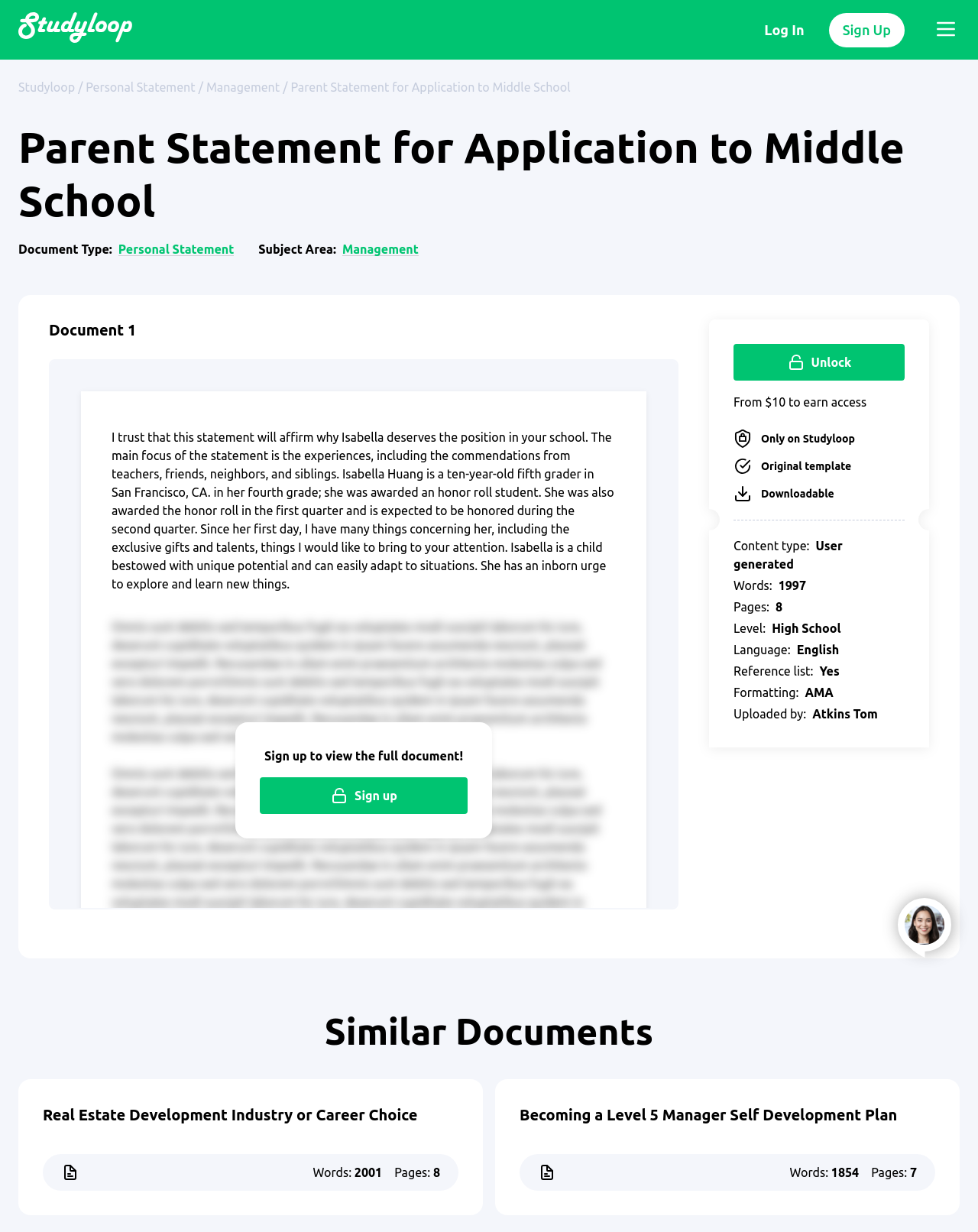Please identify the bounding box coordinates of the element's region that I should click in order to complete the following instruction: "Click on the 'Sign Up' button". The bounding box coordinates consist of four float numbers between 0 and 1, i.e., [left, top, right, bottom].

[0.861, 0.018, 0.911, 0.03]